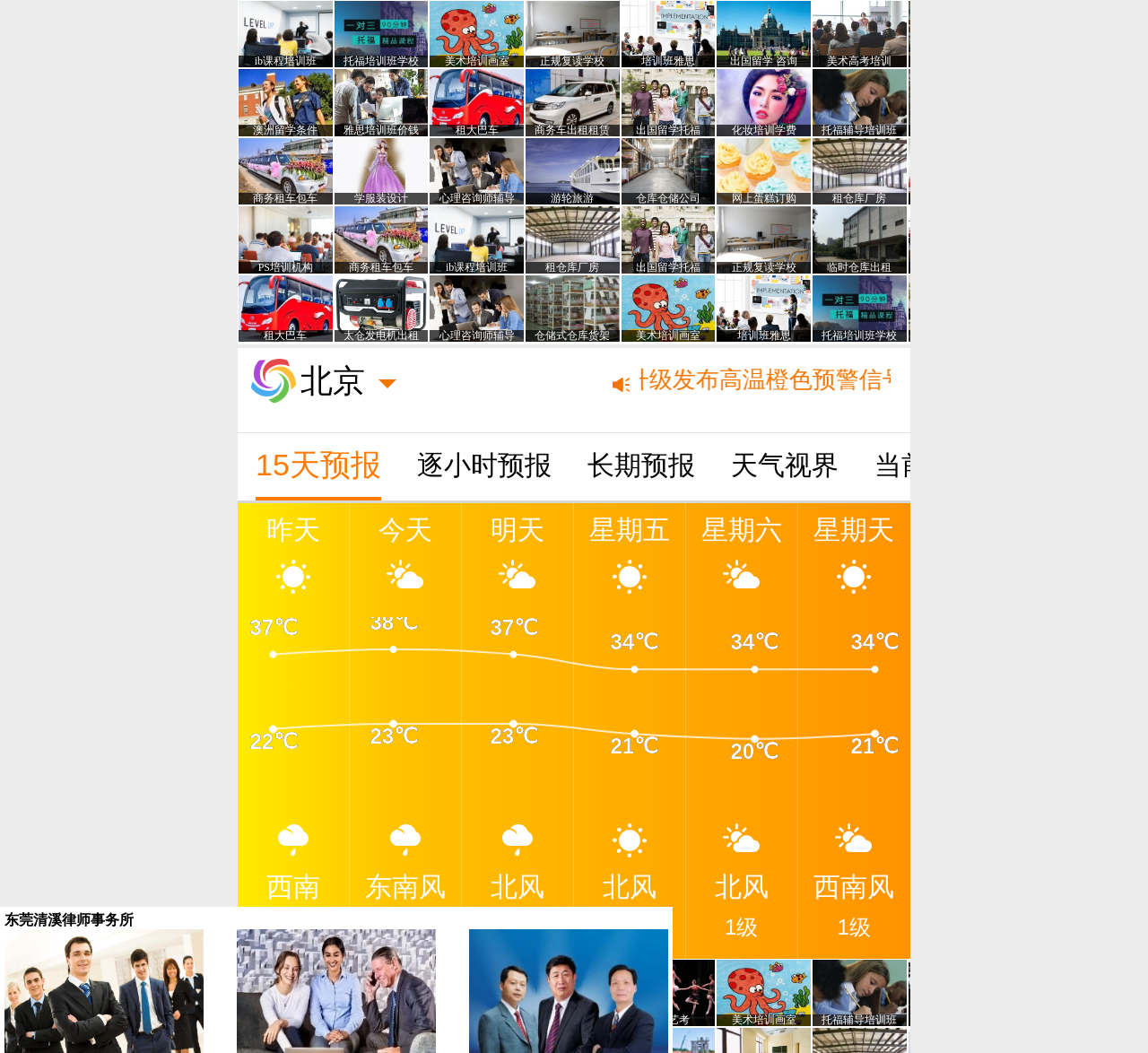What is the current wind direction?
Using the information from the image, answer the question thoroughly.

According to the link element with the text '今天 东南风 1级', the current wind direction is 东南风, which means southeast wind.